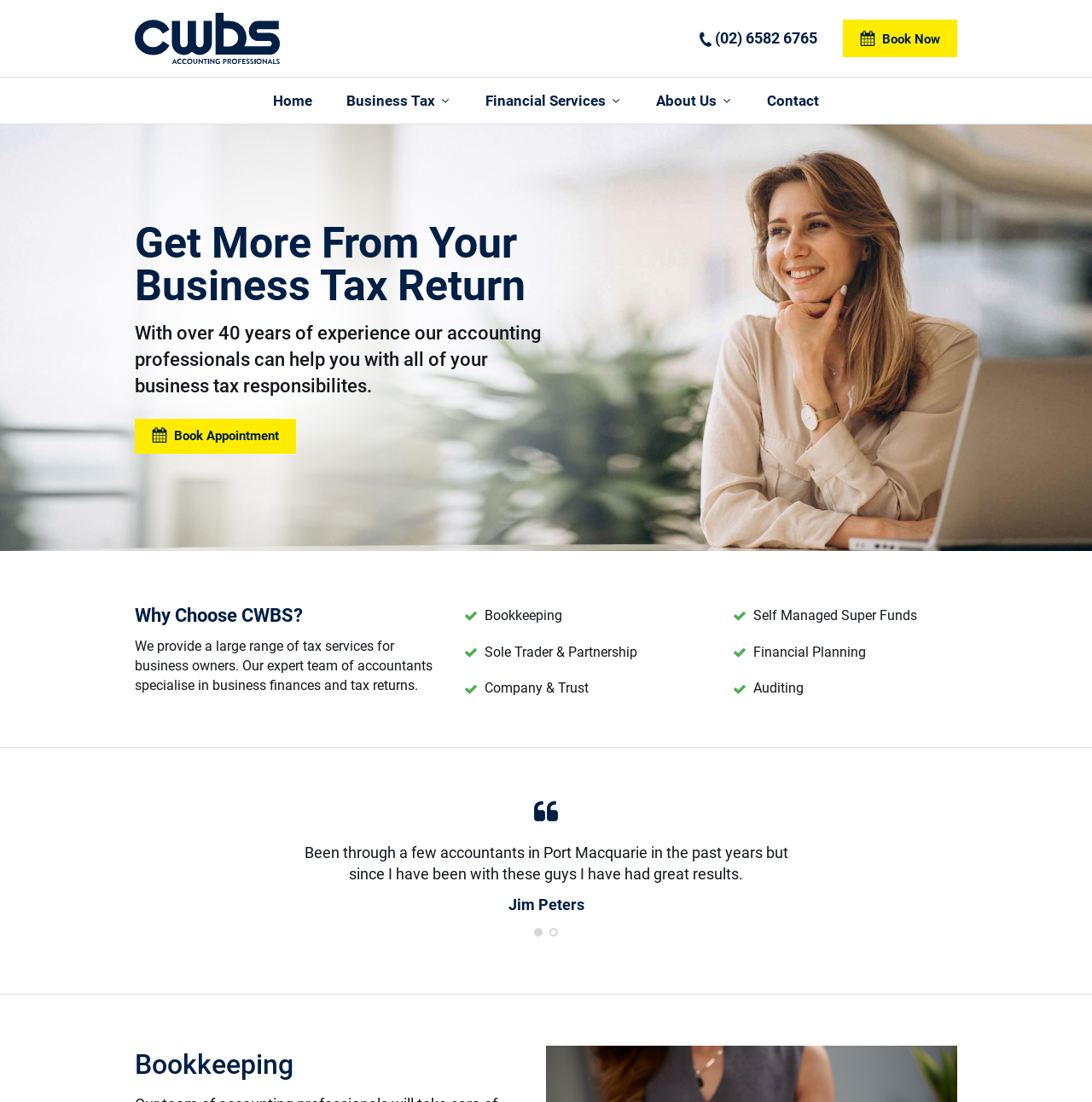Pinpoint the bounding box coordinates of the element that must be clicked to accomplish the following instruction: "Call the phone number". The coordinates should be in the format of four float numbers between 0 and 1, i.e., [left, top, right, bottom].

[0.638, 0.025, 0.748, 0.045]